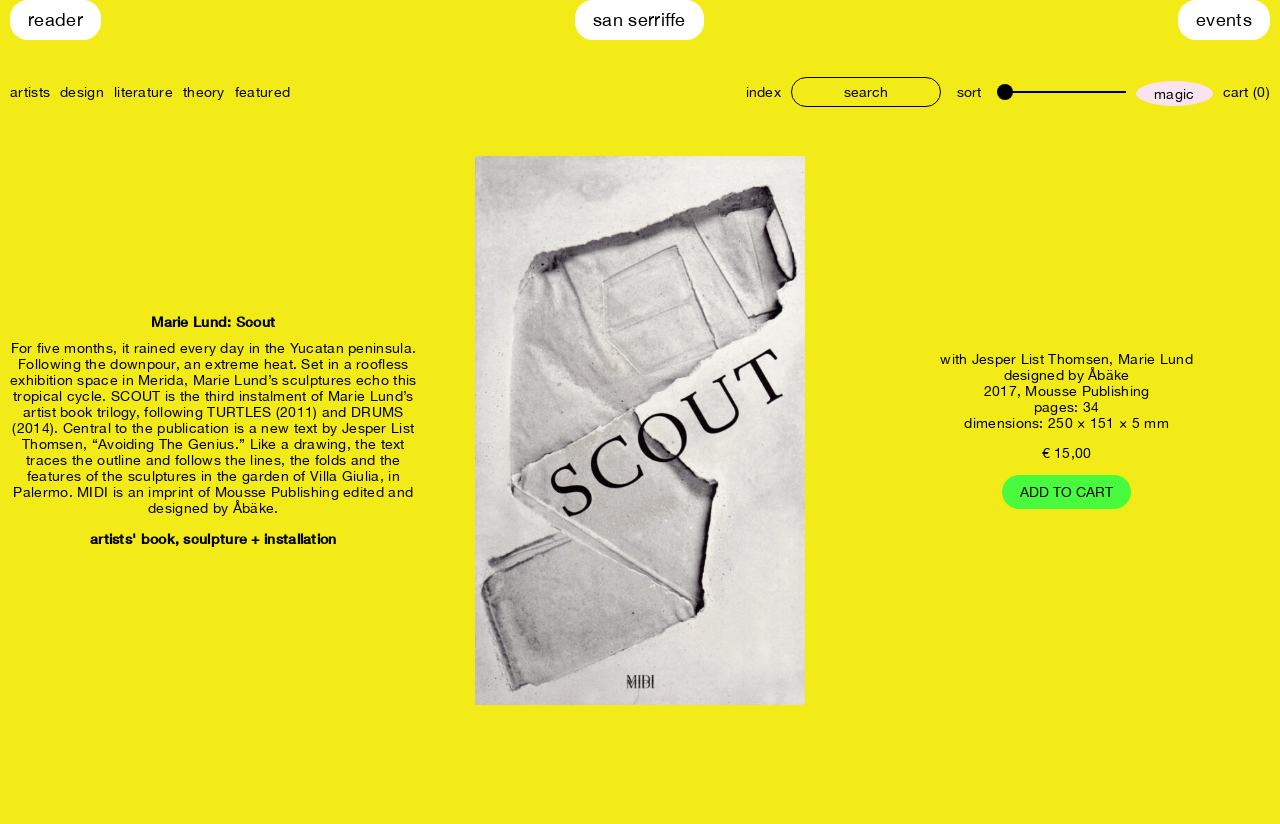Please indicate the bounding box coordinates of the element's region to be clicked to achieve the instruction: "add to cart". Provide the coordinates as four float numbers between 0 and 1, i.e., [left, top, right, bottom].

[0.783, 0.577, 0.884, 0.618]